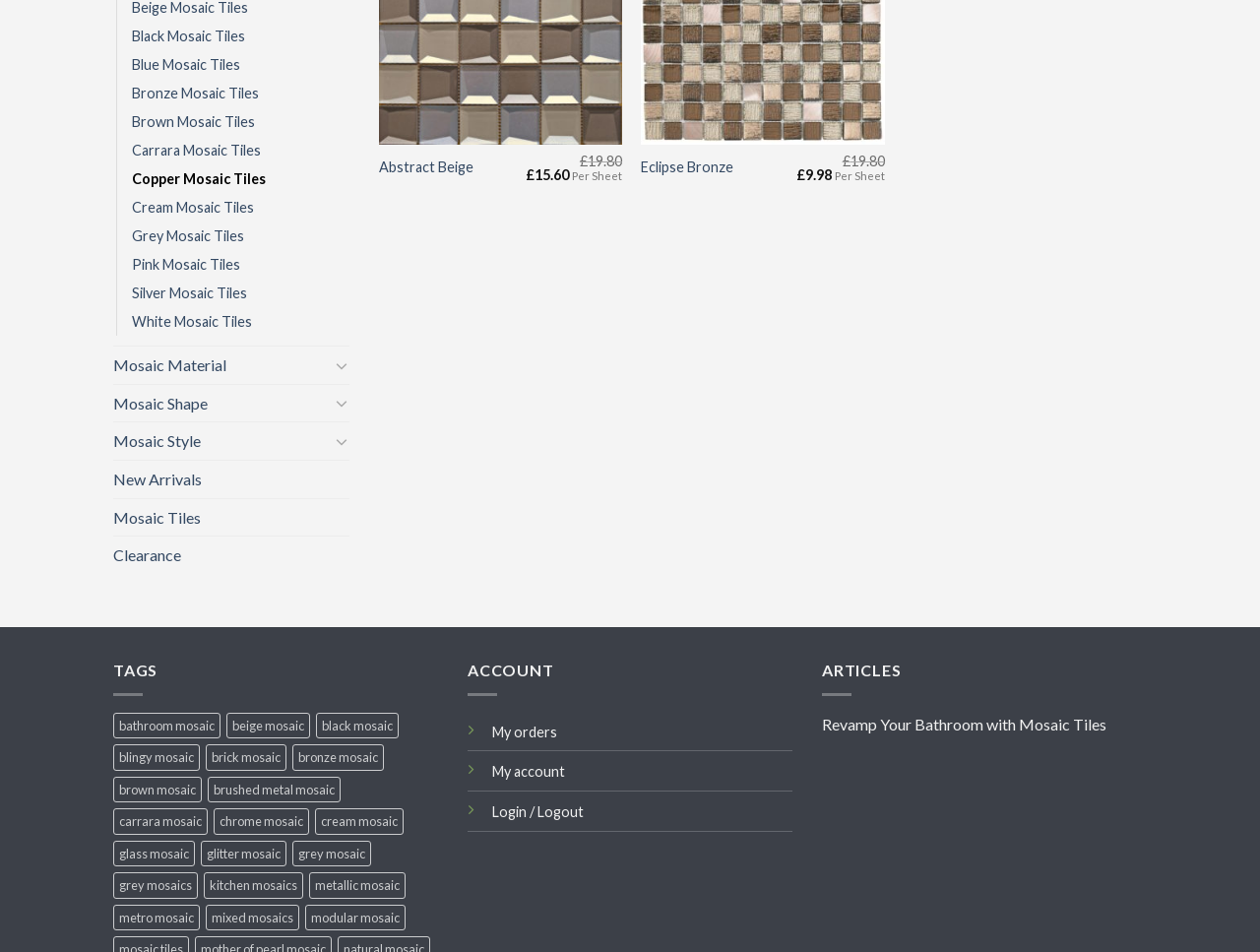Find the UI element described as: "parent_node: TAGS aria-label="Go to top"" and predict its bounding box coordinates. Ensure the coordinates are four float numbers between 0 and 1, [left, top, right, bottom].

[0.953, 0.613, 0.983, 0.653]